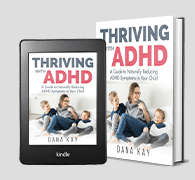What format is the book displayed in?
Could you answer the question with a detailed and thorough explanation?

The image features the book 'Thriving with ADHD' prominently displayed in two formats: an e-book on a Kindle device and a physical hardcover edition, which suggests that the book is displayed in both e-book and hardcover formats.